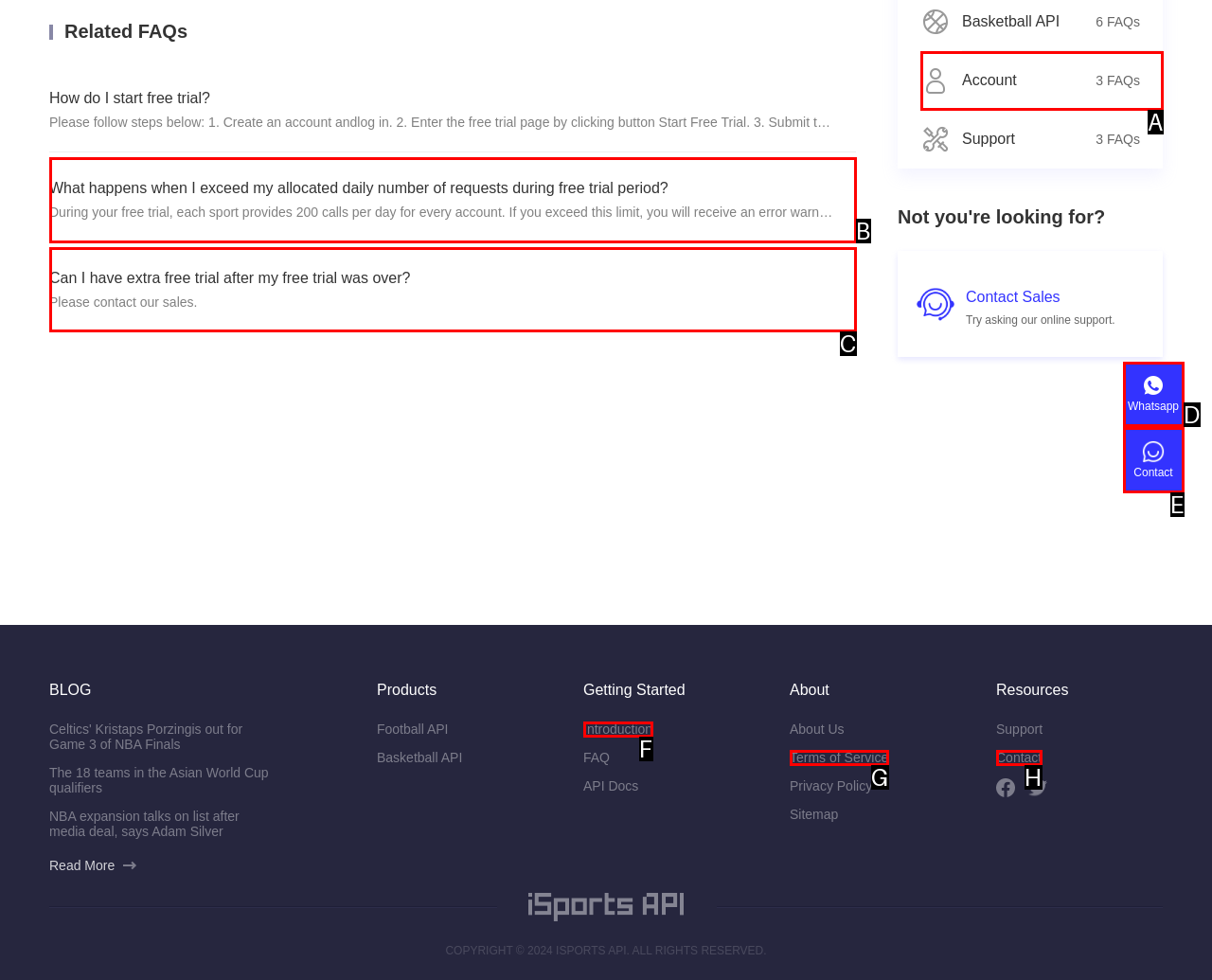Identify the option that corresponds to the description: Terms of Service 
Provide the letter of the matching option from the available choices directly.

G